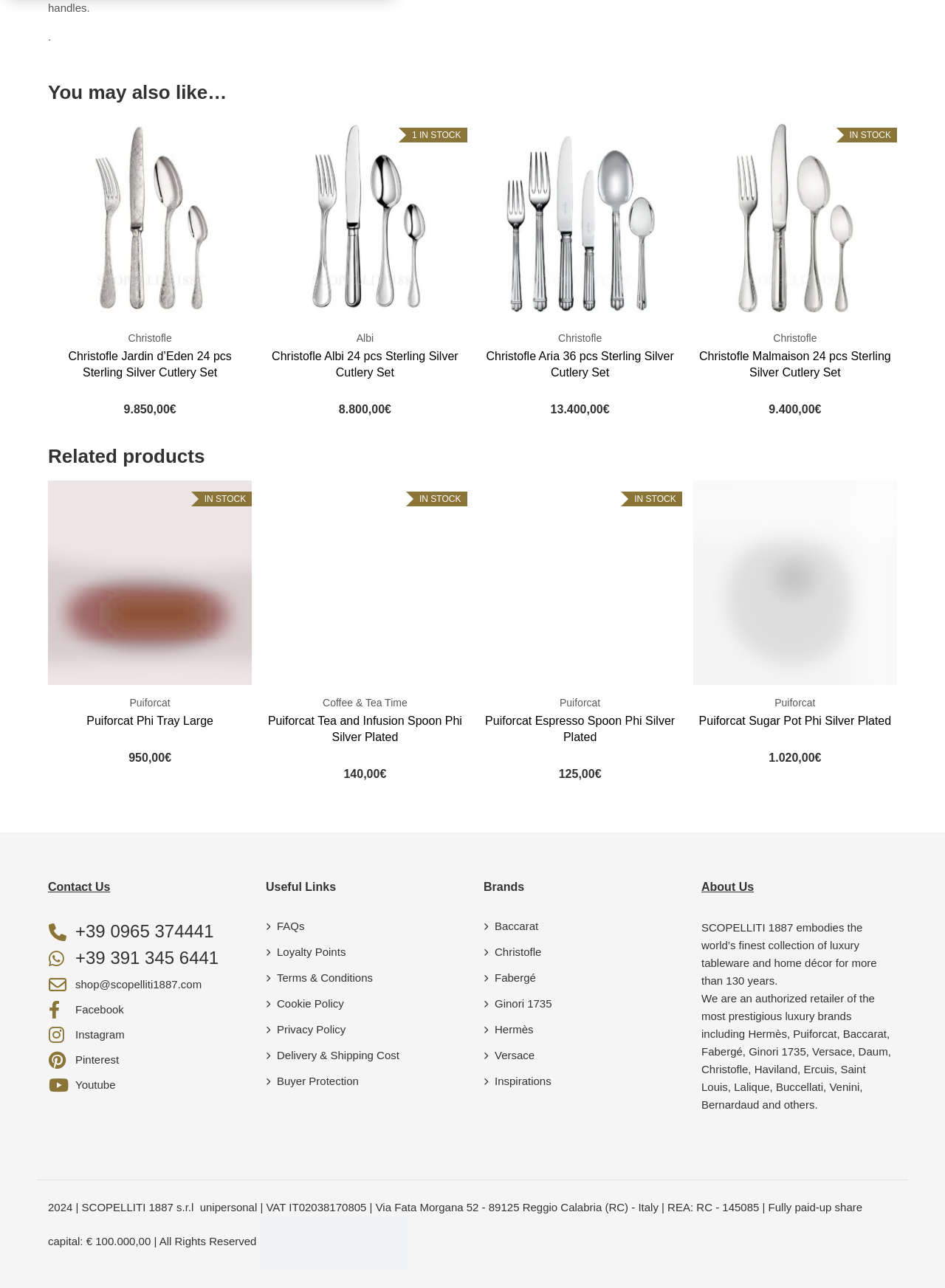Identify the bounding box coordinates of the region I need to click to complete this instruction: "View 'Christofle Albi 24 pcs Sterling Silver Cutlery Set'".

[0.278, 0.268, 0.494, 0.296]